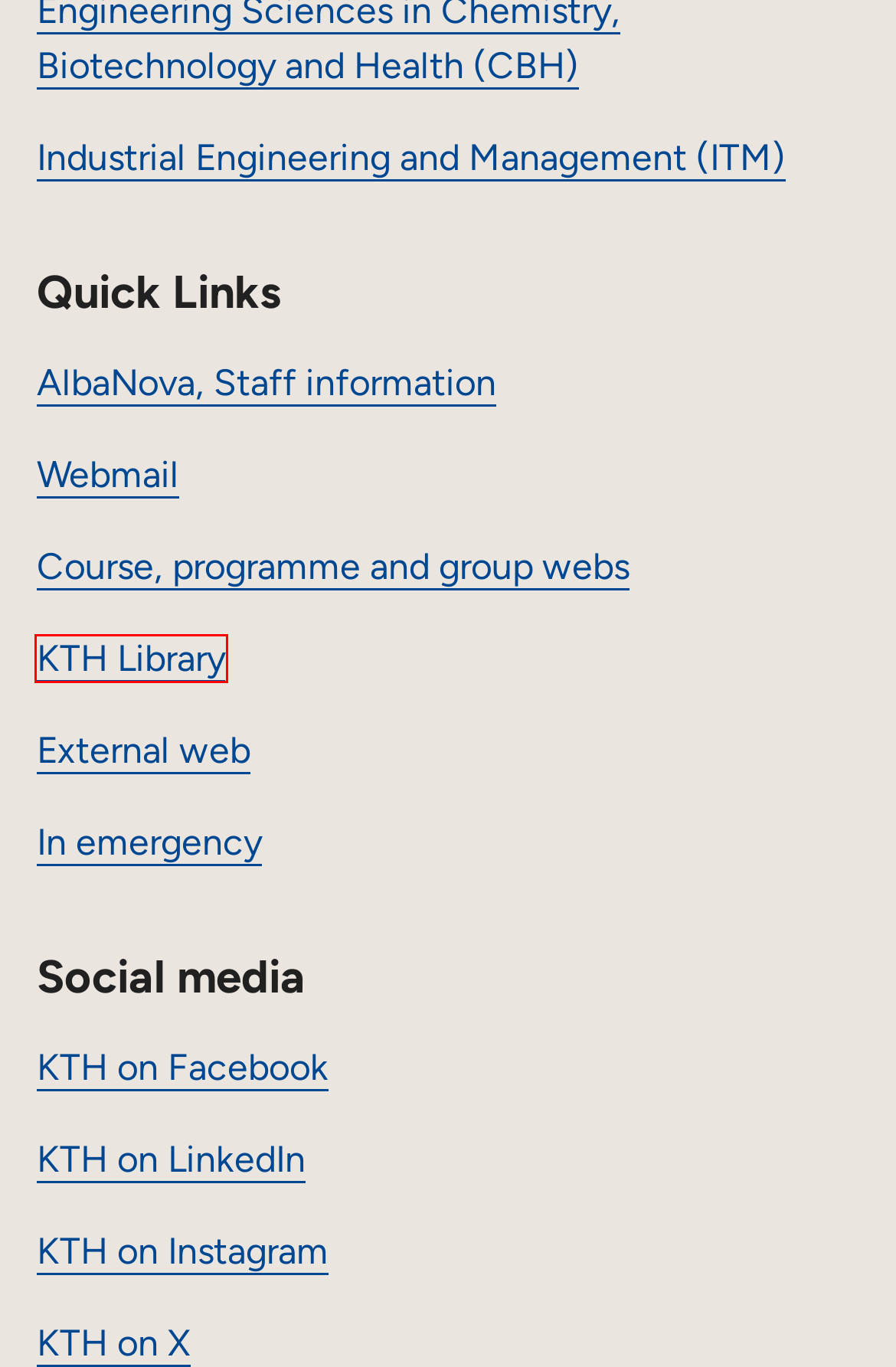You are presented with a screenshot of a webpage that includes a red bounding box around an element. Determine which webpage description best matches the page that results from clicking the element within the red bounding box. Here are the candidates:
A. AlbaNova |   Staff information
B. KTH - Your future workplace |  KTH
C. Contact KTH |  KTH
D. About this website |  KTH
E. KTH | V3
F. Outlook
G. KTH Library |  KTH
H. Press contacts KTH |  KTH

G